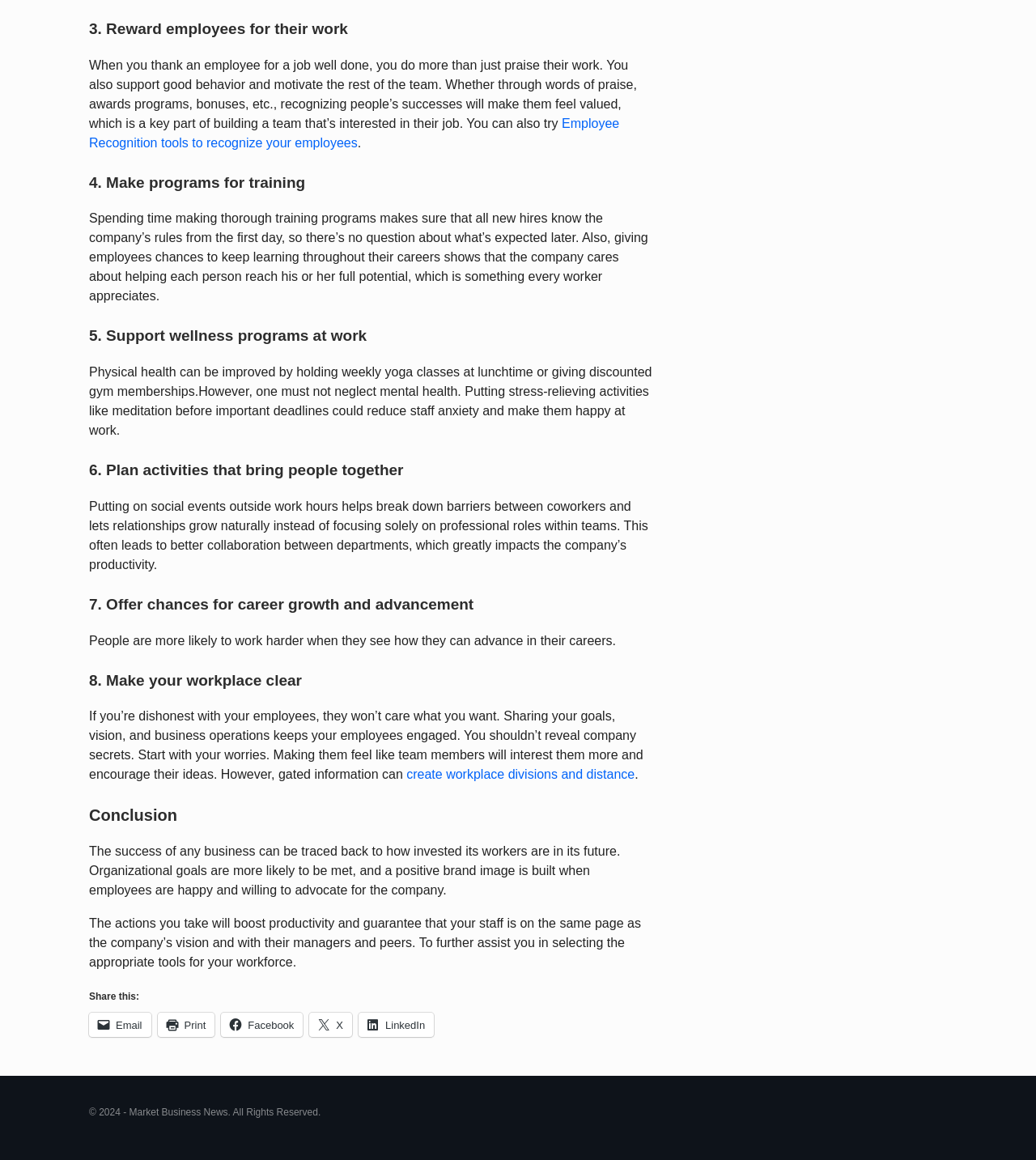What is the year mentioned in the copyright notice?
Based on the image, provide a one-word or brief-phrase response.

2024